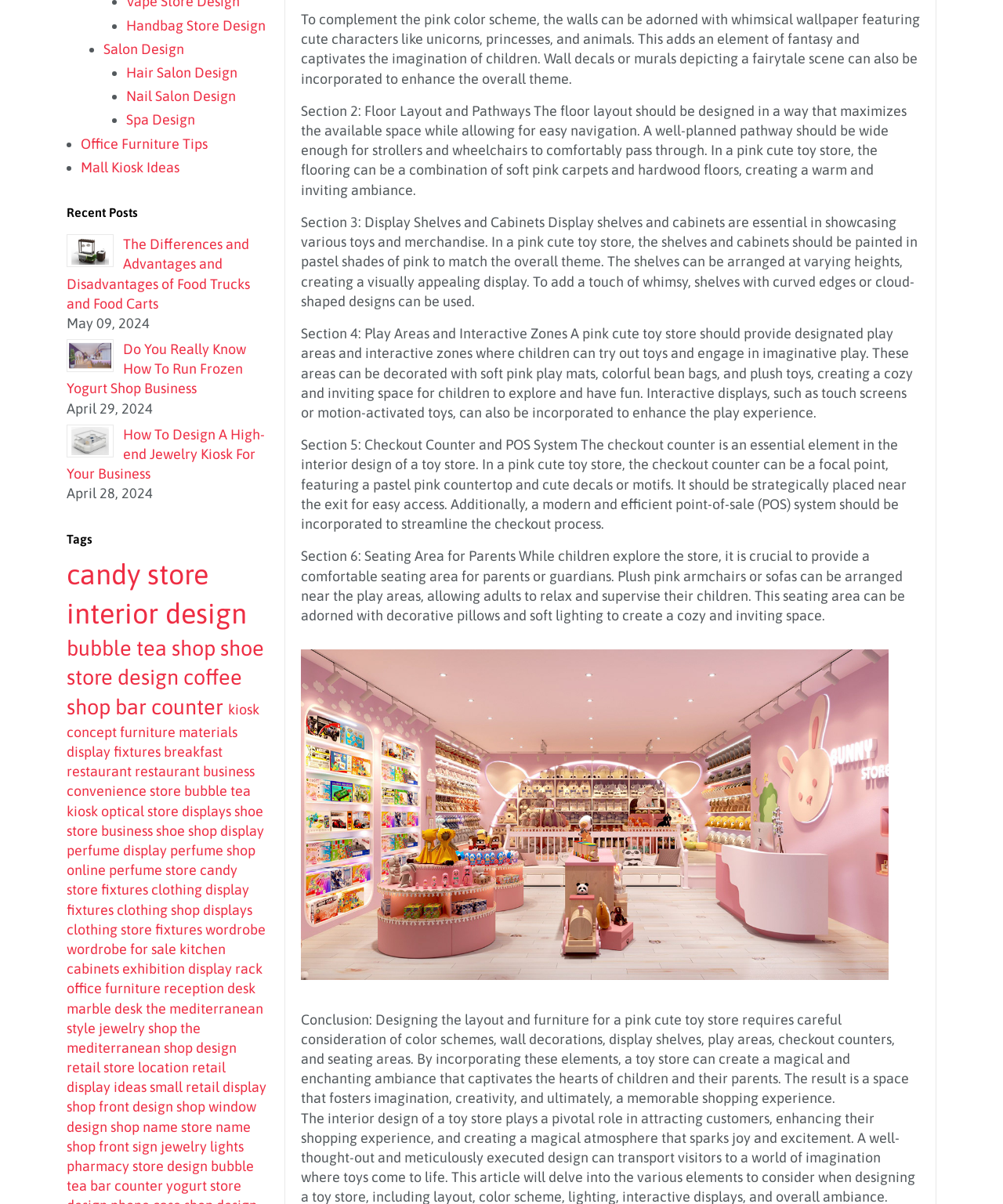Please determine the bounding box coordinates of the section I need to click to accomplish this instruction: "Explore the topic 'candy store interior design'".

[0.066, 0.463, 0.246, 0.523]